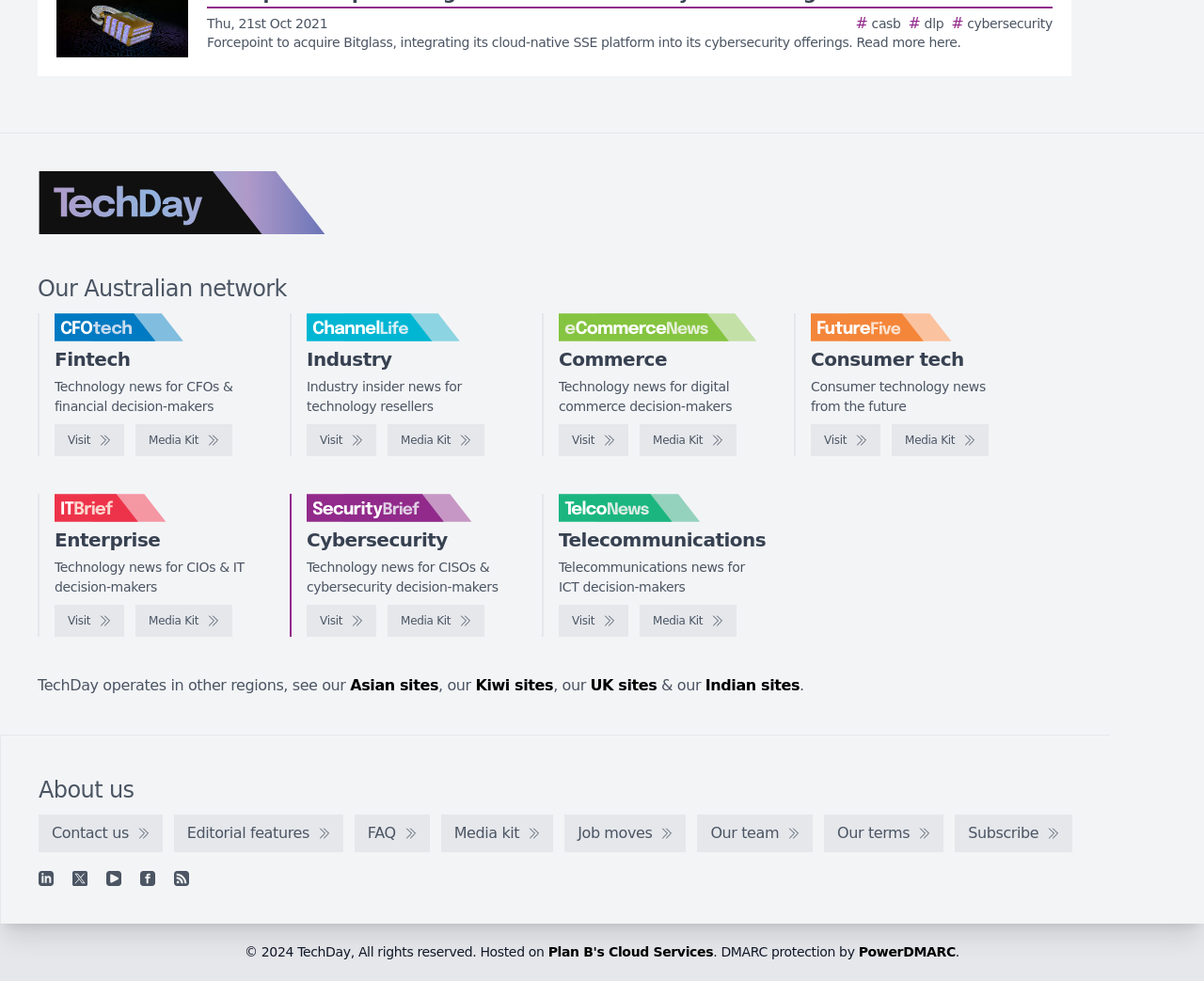Please specify the bounding box coordinates in the format (top-left x, top-left y, bottom-right x, bottom-right y), with values ranging from 0 to 1. Identify the bounding box for the UI component described as follows: FAQ

[0.294, 0.83, 0.357, 0.869]